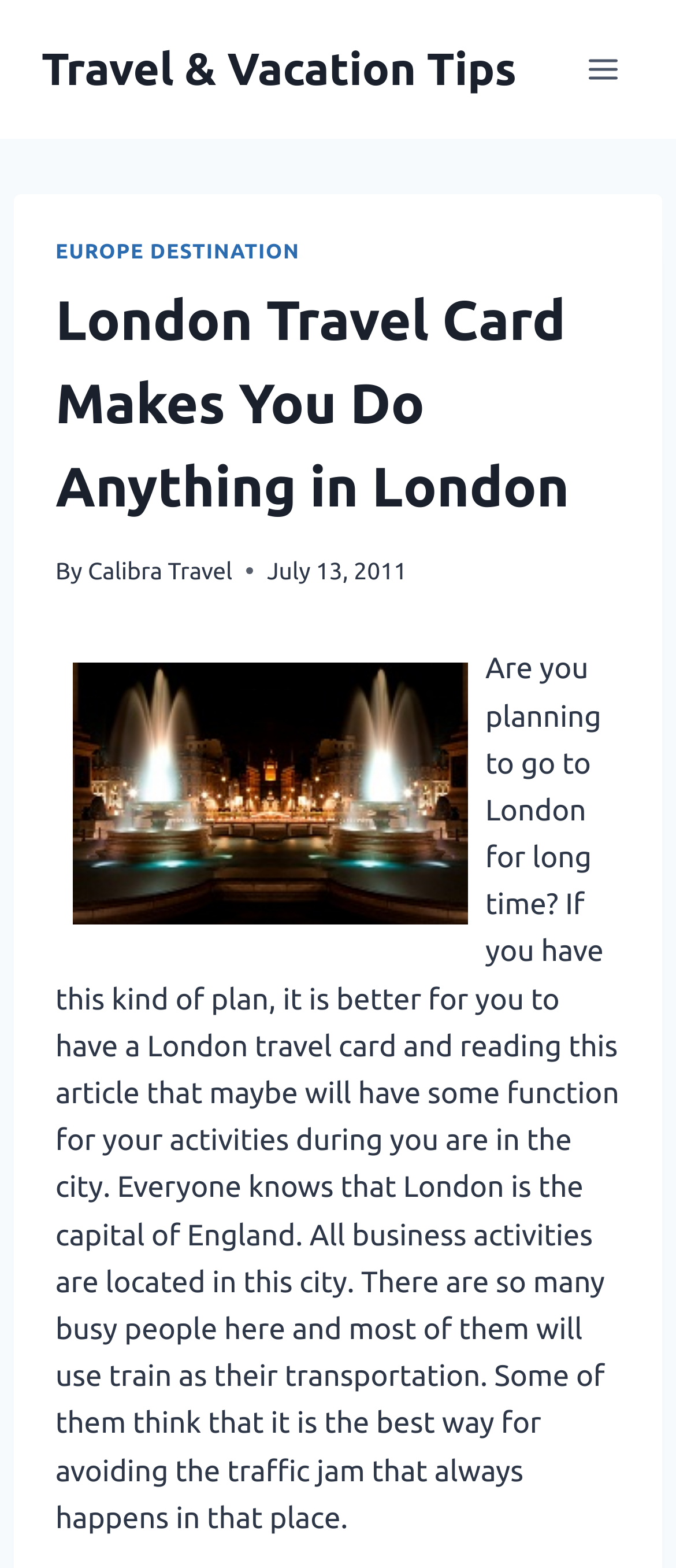Provide the text content of the webpage's main heading.

London Travel Card Makes You Do Anything in London